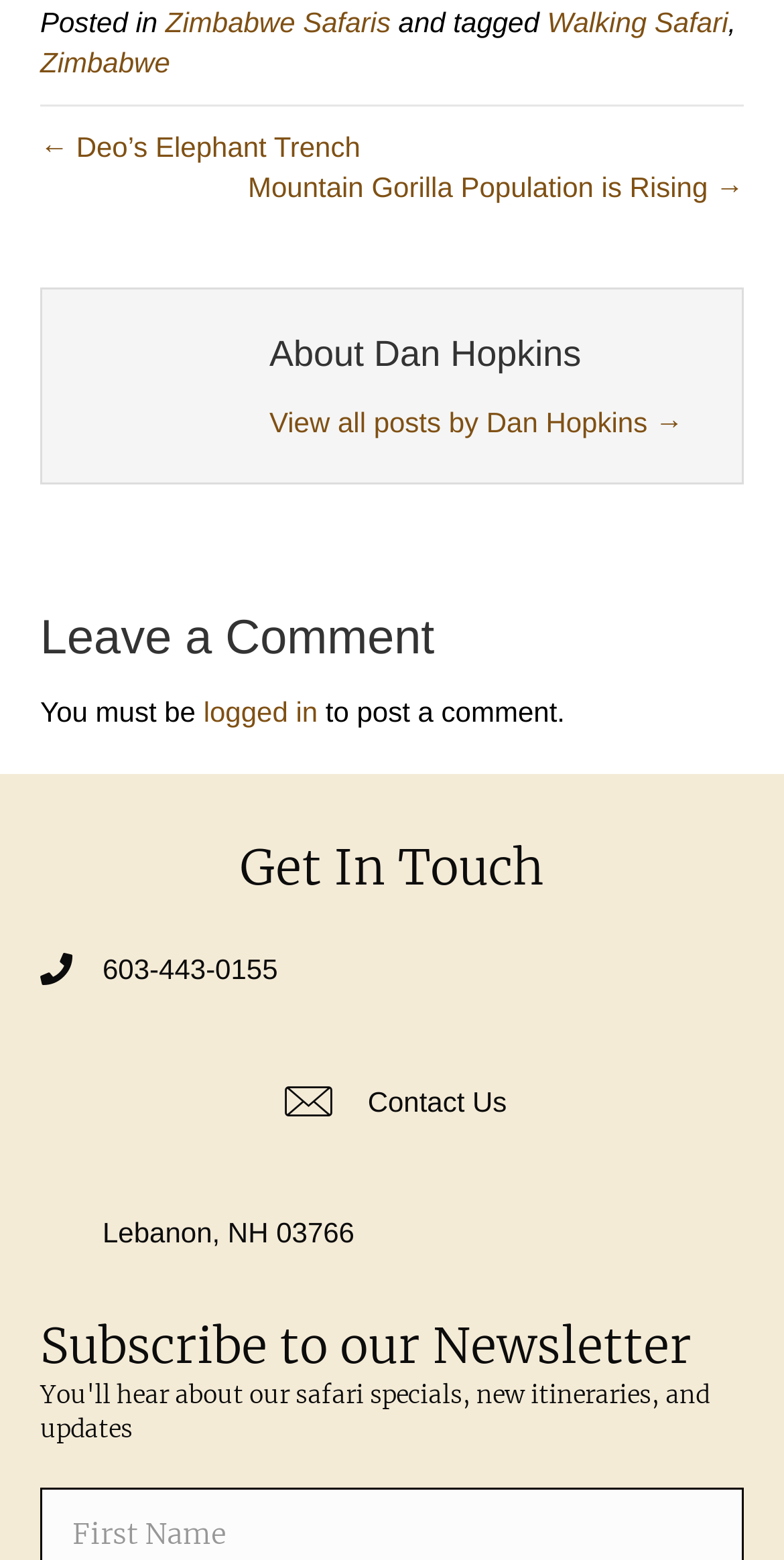Determine the bounding box coordinates of the element's region needed to click to follow the instruction: "Visit Zimbabwe Safaris". Provide these coordinates as four float numbers between 0 and 1, formatted as [left, top, right, bottom].

[0.211, 0.009, 0.498, 0.03]